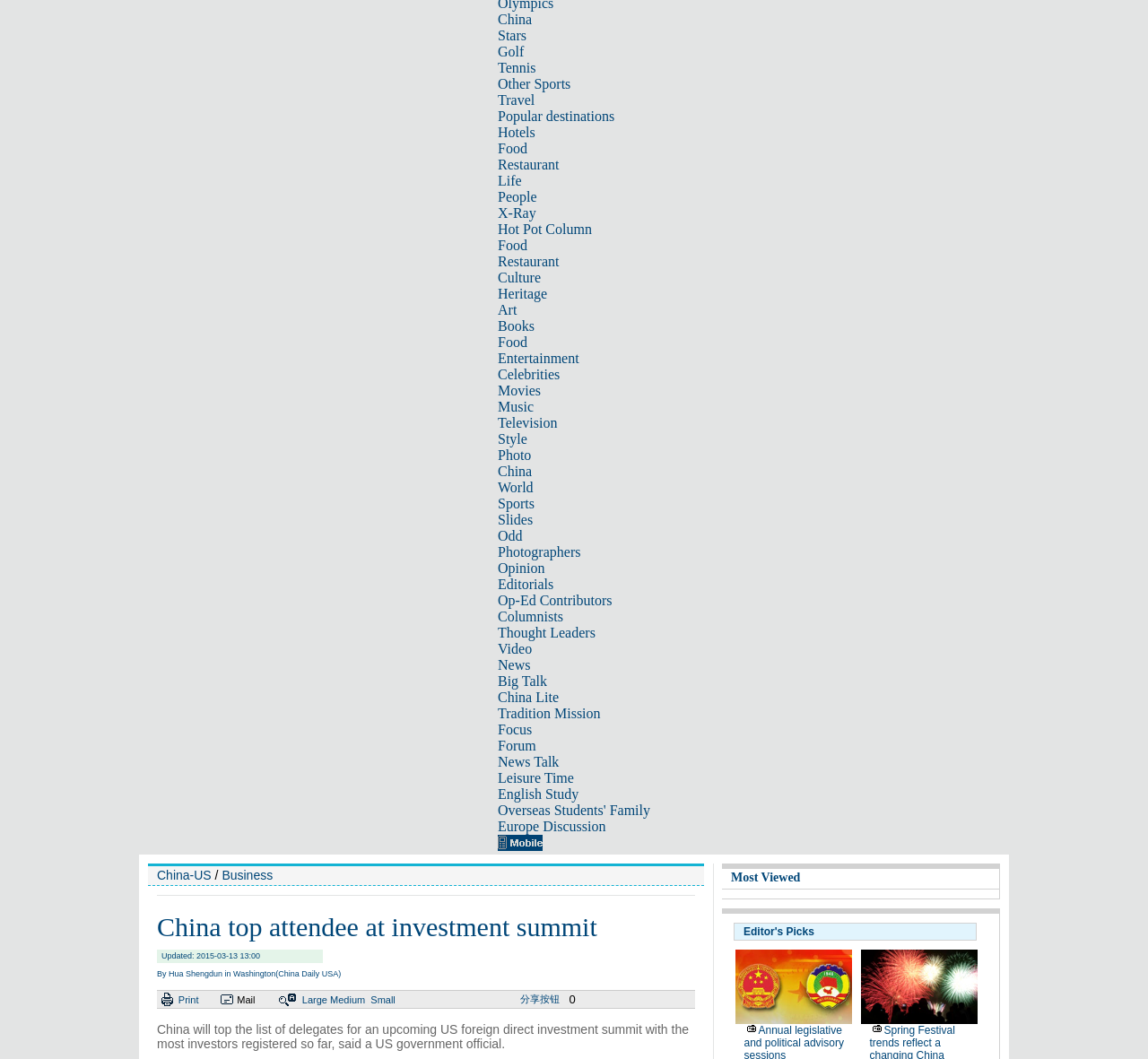Locate the UI element described by News Talk and provide its bounding box coordinates. Use the format (top-left x, top-left y, bottom-right x, bottom-right y) with all values as floating point numbers between 0 and 1.

[0.434, 0.712, 0.487, 0.727]